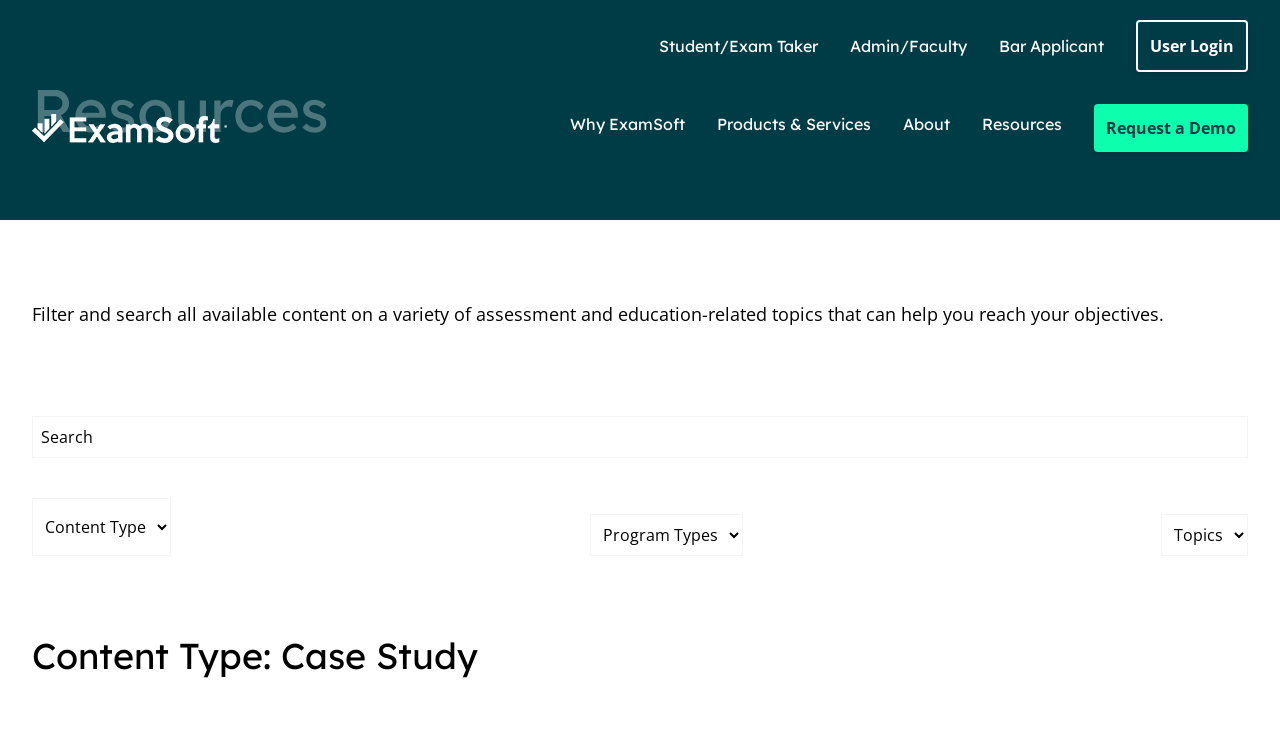Please give a succinct answer to the question in one word or phrase:
What can users request?

A demo